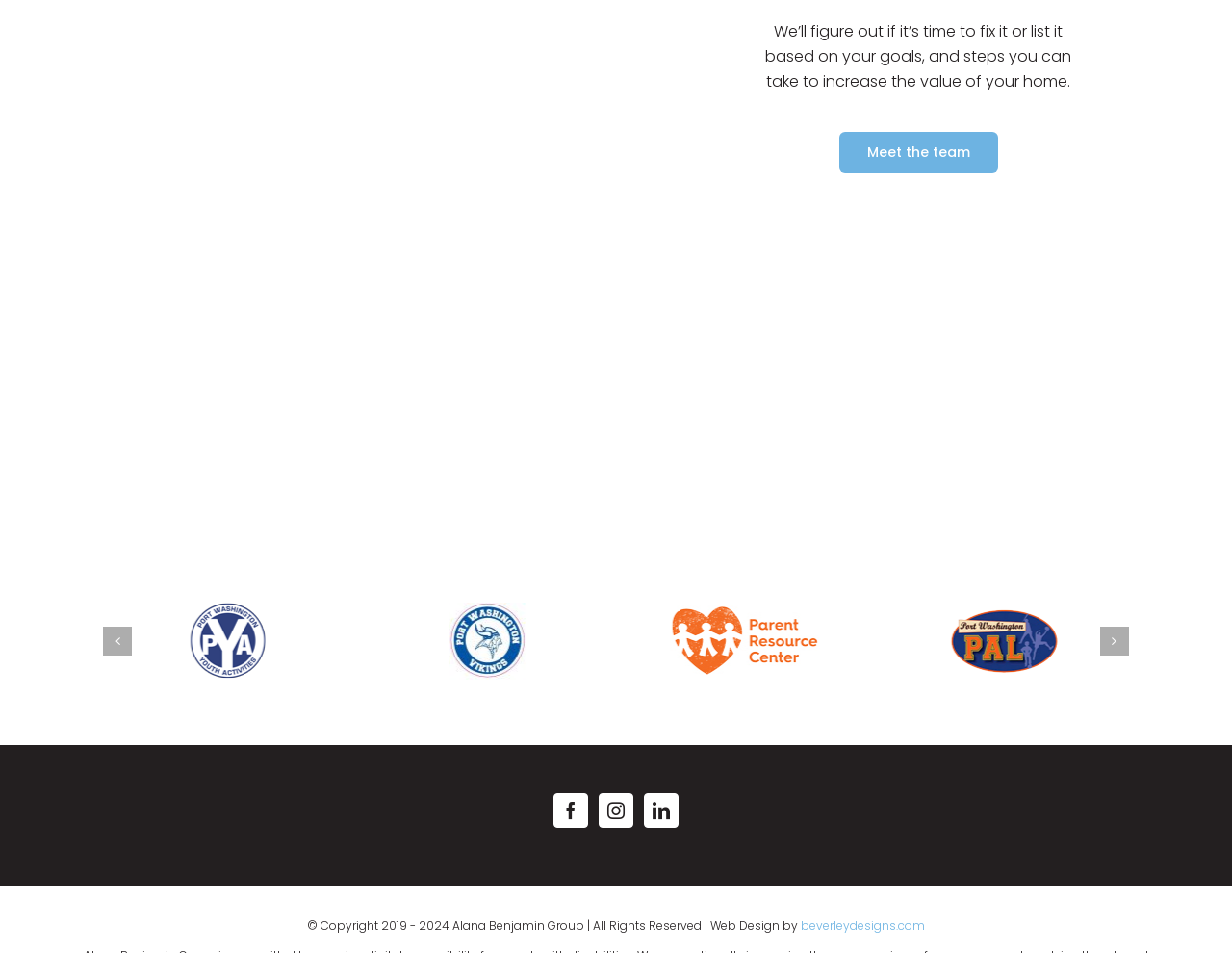Answer this question in one word or a short phrase: How many images are present in the slideshow?

5